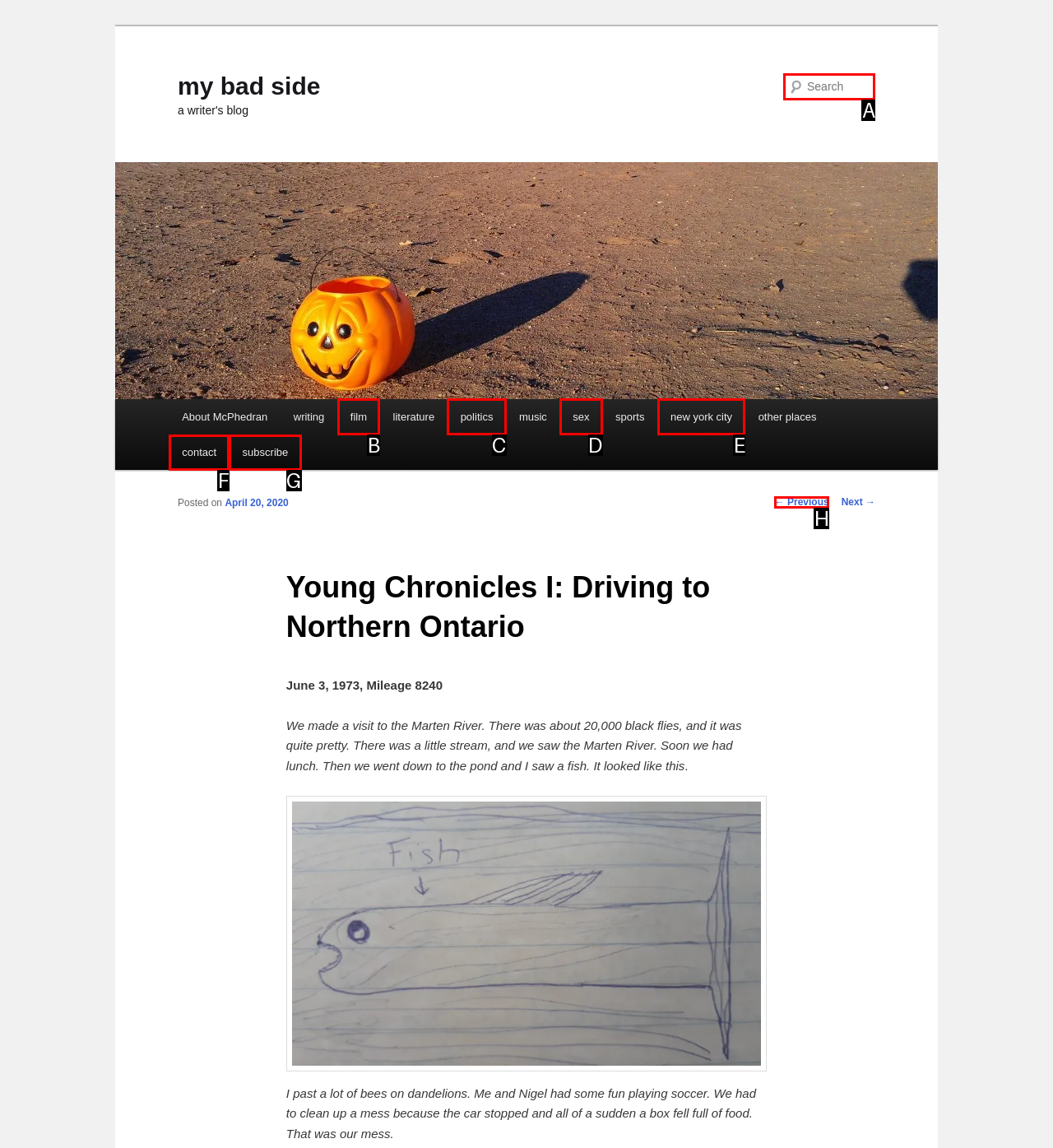Pick the right letter to click to achieve the task: Search for something
Answer with the letter of the correct option directly.

A